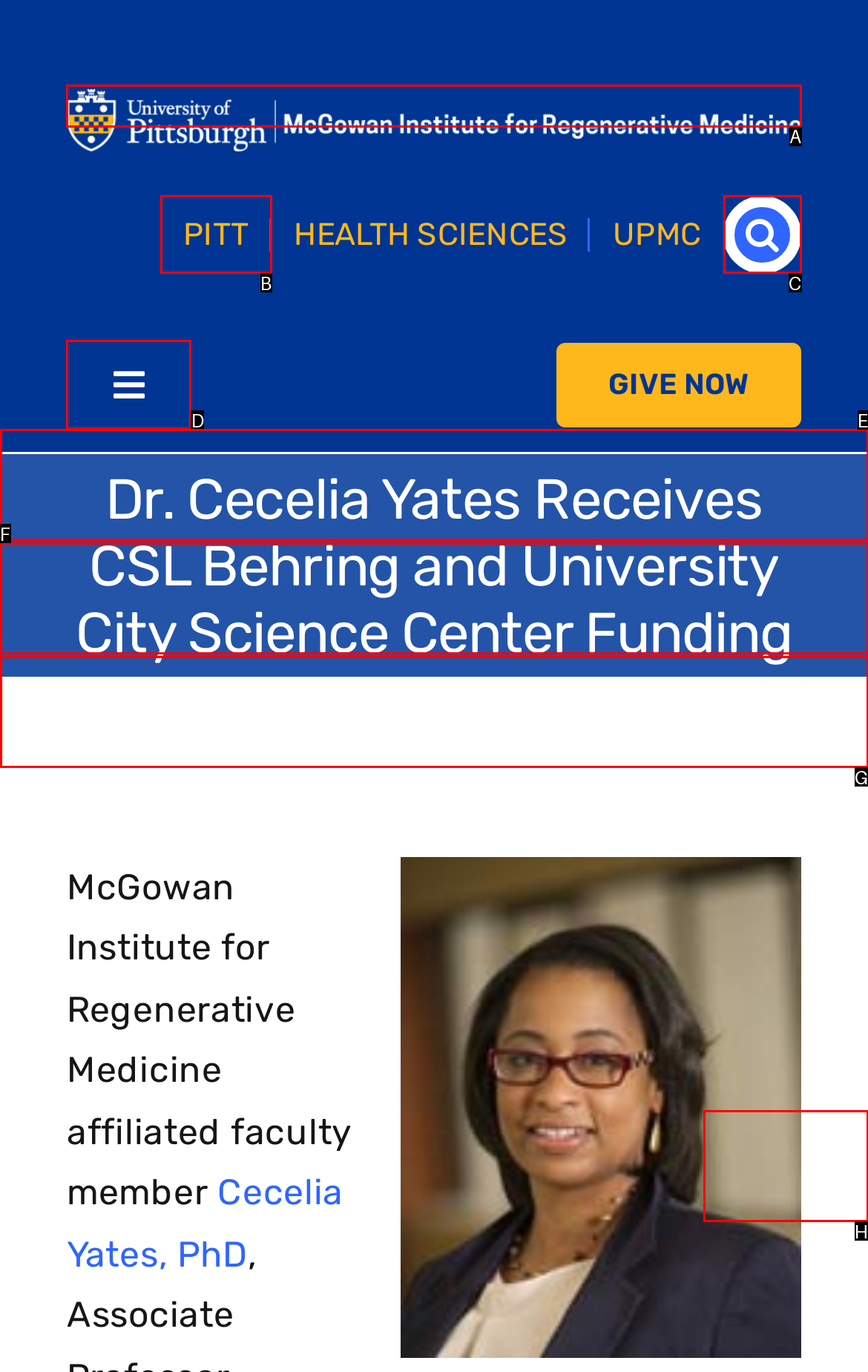Indicate which lettered UI element to click to fulfill the following task: Open the menu
Provide the letter of the correct option.

None